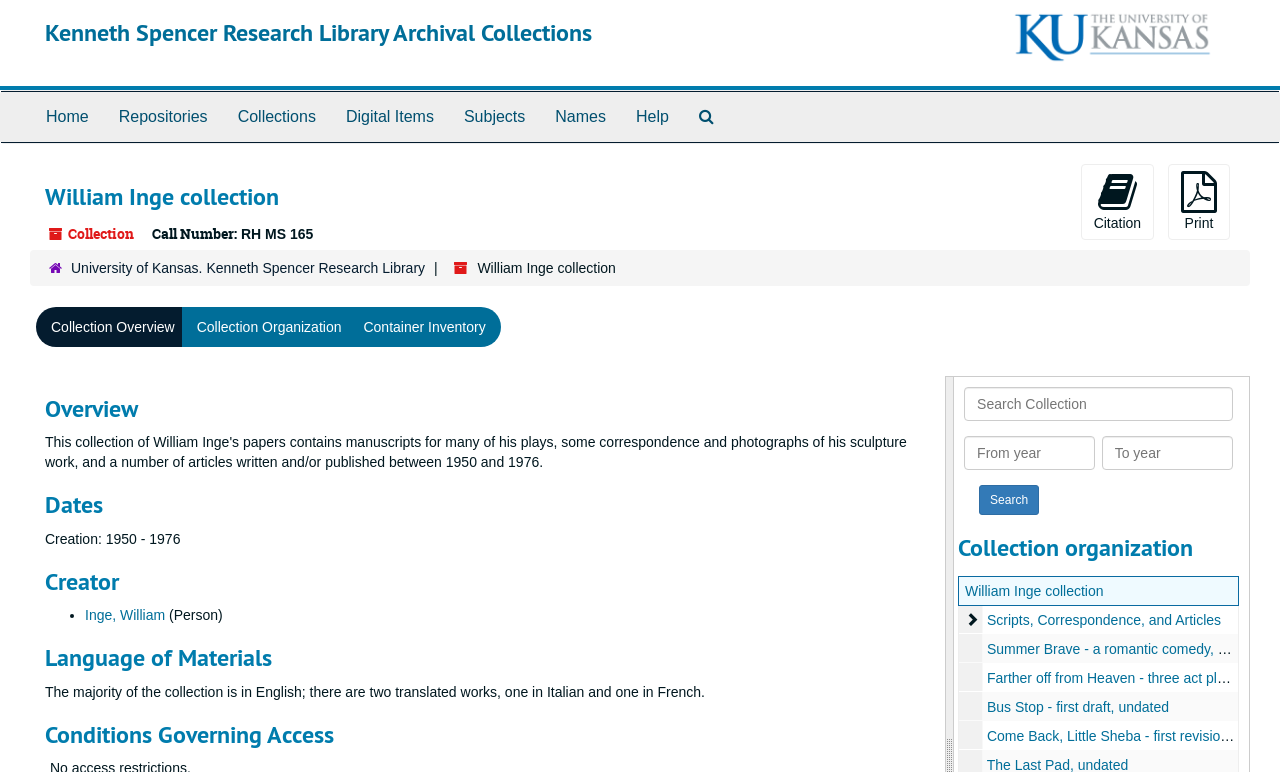Offer a detailed account of what is visible on the webpage.

The webpage is about the William Inge collection at the Kenneth Spencer Research Library Archival Collections. At the top, there is a heading with the title "Kenneth Spencer Research Library Archival Collections" and a link to it. Next to it, there is a University of Kansas logo image. Below the heading, there is a top-level navigation menu with links to "Home", "Repositories", "Collections", "Digital Items", "Subjects", "Names", "Help", and "Search The Archives".

On the left side, there is a hierarchical navigation menu with a link to "University of Kansas. Kenneth Spencer Research Library" and a heading "William Inge collection". Below it, there are links to "Collection Overview", "Collection Organization", and "Container Inventory".

The main content of the webpage is divided into sections. The first section has a heading "Overview" and provides information about the collection. The second section has a heading "Dates" and mentions the creation dates of the collection, which is from 1950 to 1976. The third section has a heading "Creator" and lists William Inge as the creator, with a link to his name.

The fourth section has a heading "Language of Materials" and explains that the majority of the collection is in English, with two translated works in Italian and French. The fifth section has a heading "Conditions Governing Access" and provides information about accessing the collection.

Below these sections, there is a search function with a textbox to search the collection, and options to filter by year. There is also a button to search the collection.

The last section has a heading "Collection organization" and lists several items, including "Scripts, Correspondence, and Articles", "Summer Brave - a romantic comedy", "Farther off from Heaven - three act play", "Bus Stop - first draft", and "Come Back, Little Sheba - first revision", each with a link to more information.